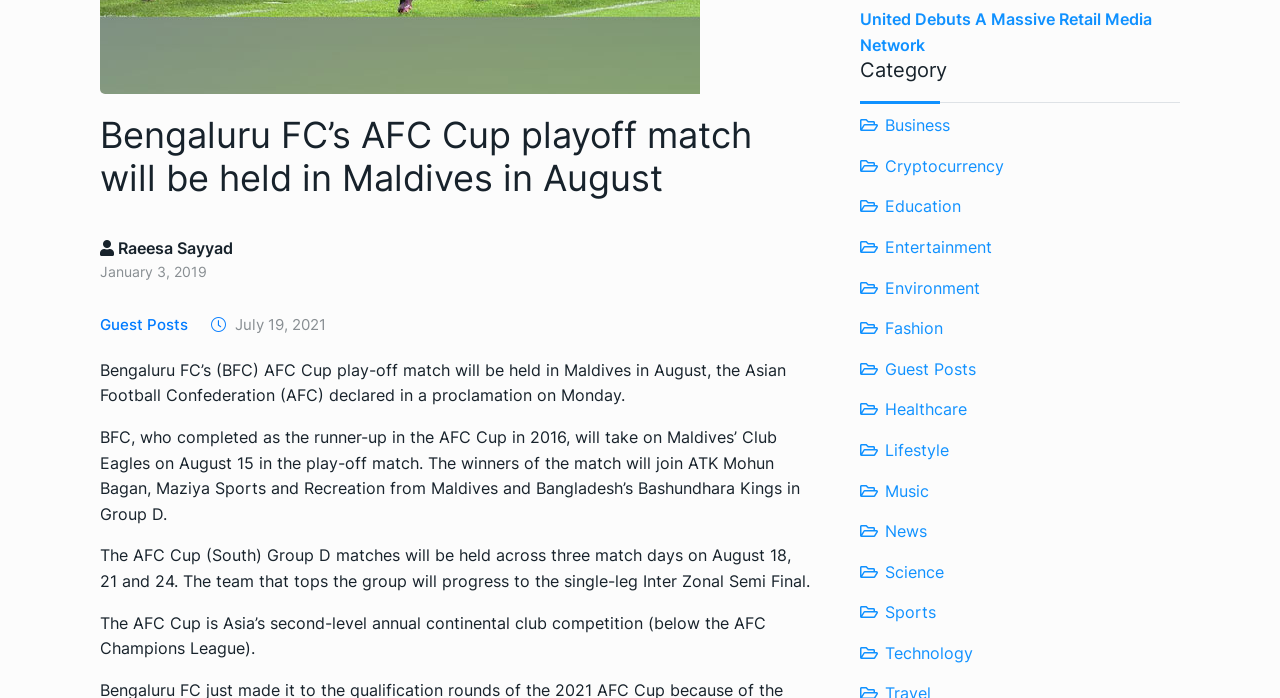Please determine the bounding box coordinates for the element with the description: "Business".

[0.672, 0.162, 0.742, 0.199]